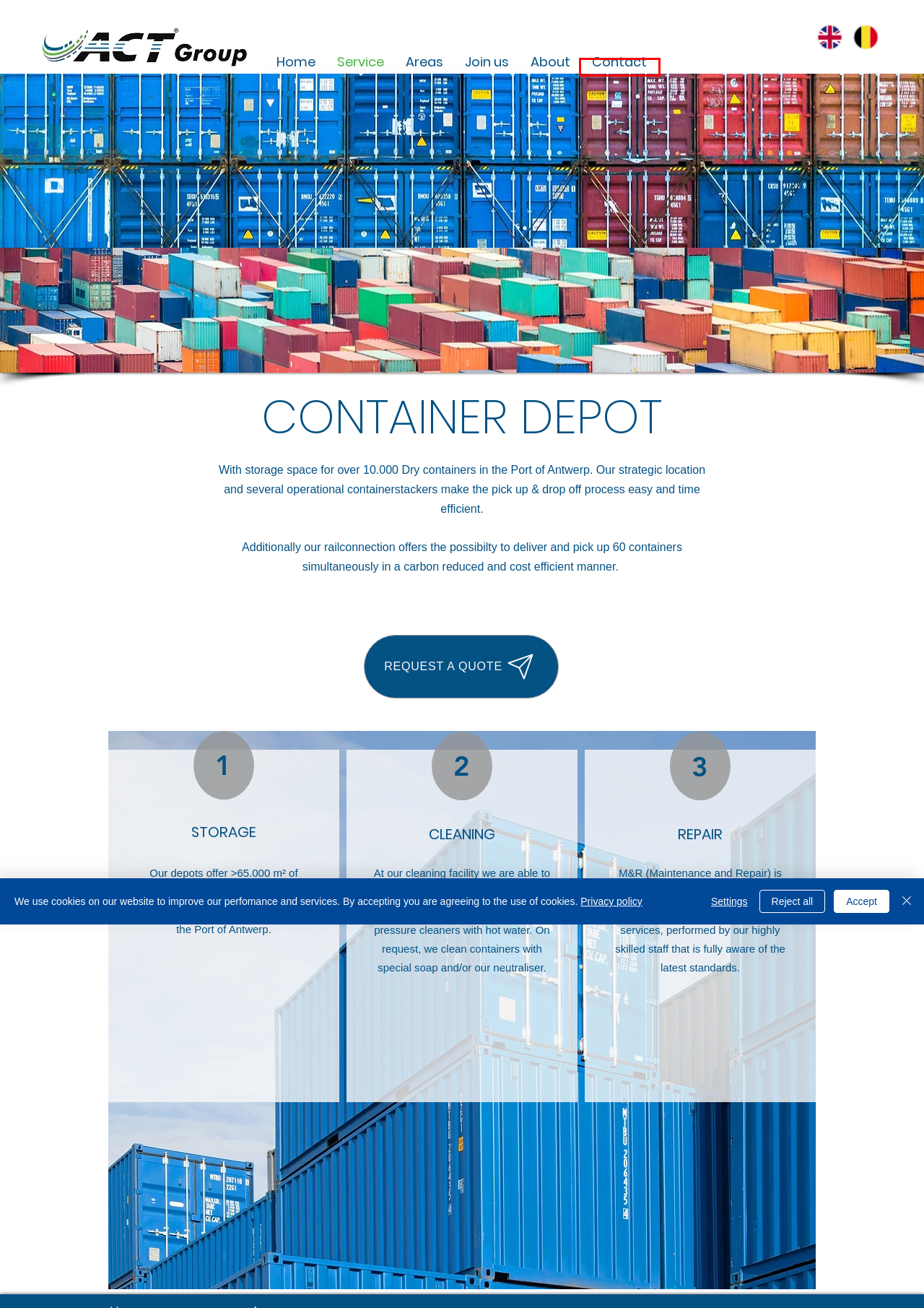You have been given a screenshot of a webpage, where a red bounding box surrounds a UI element. Identify the best matching webpage description for the page that loads after the element in the bounding box is clicked. Options include:
A. Privacy policy | Act Group
B. Service | Act Group
C. Contact | Act Group
D. Jobs (All) | Act Group
E. Get a Quote | Act Group
F. ACT Group | Logistic Service Provider
G. Areas | Act Group
H. About | Act Group

C